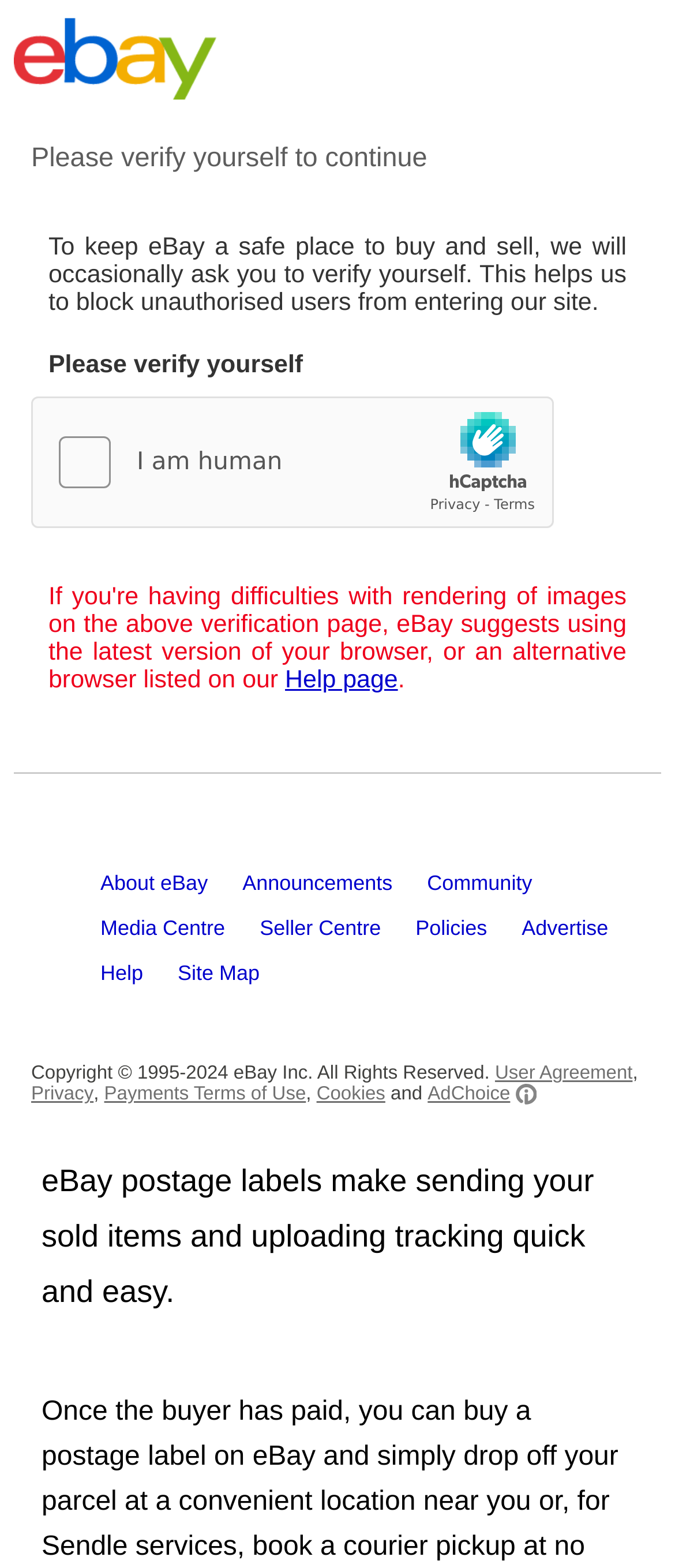What is the purpose of eBay postage labels?
Based on the image, provide your answer in one word or phrase.

Sending sold items and uploading tracking